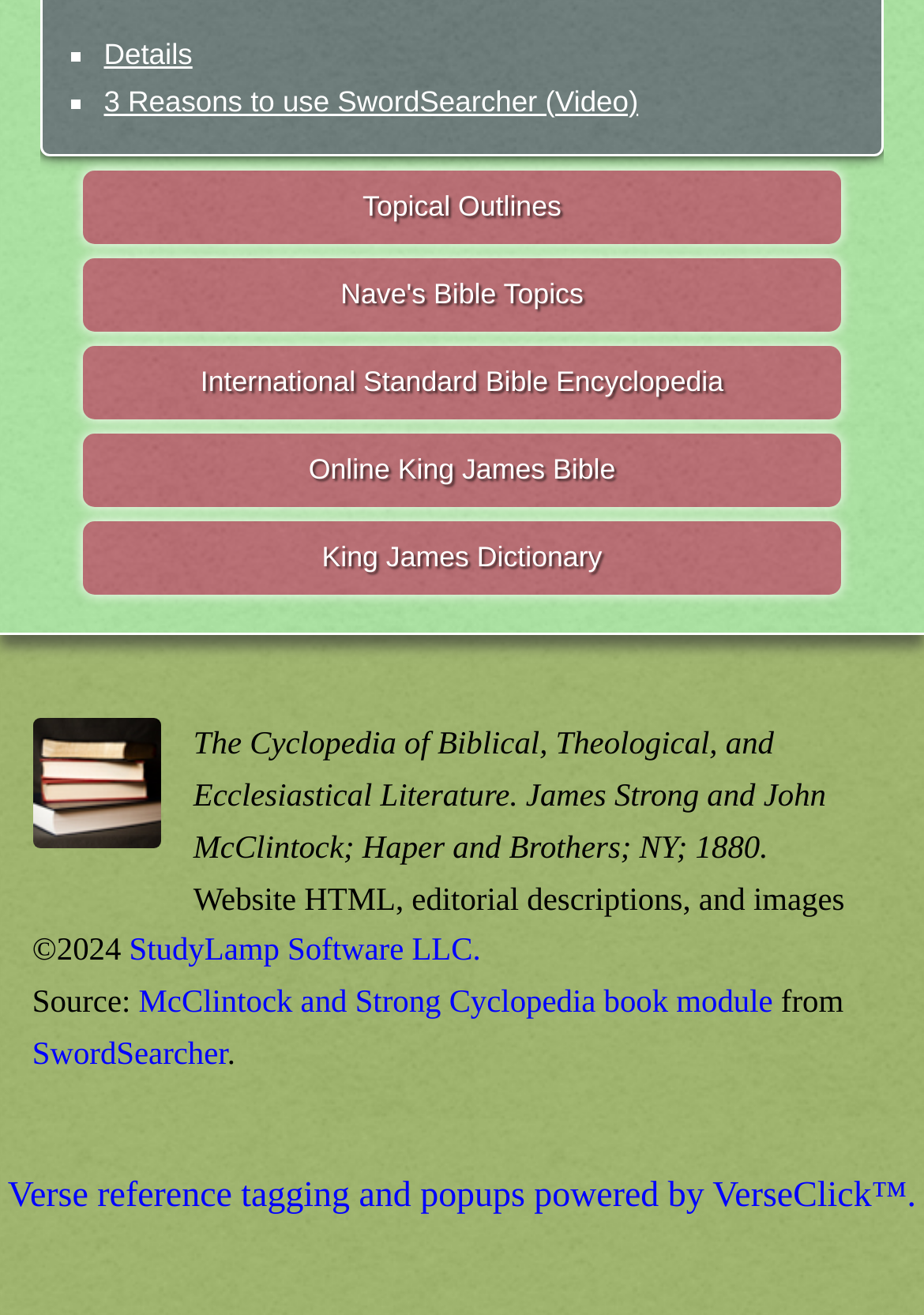Please find the bounding box coordinates (top-left x, top-left y, bottom-right x, bottom-right y) in the screenshot for the UI element described as follows: SwordSearcher

[0.035, 0.787, 0.246, 0.814]